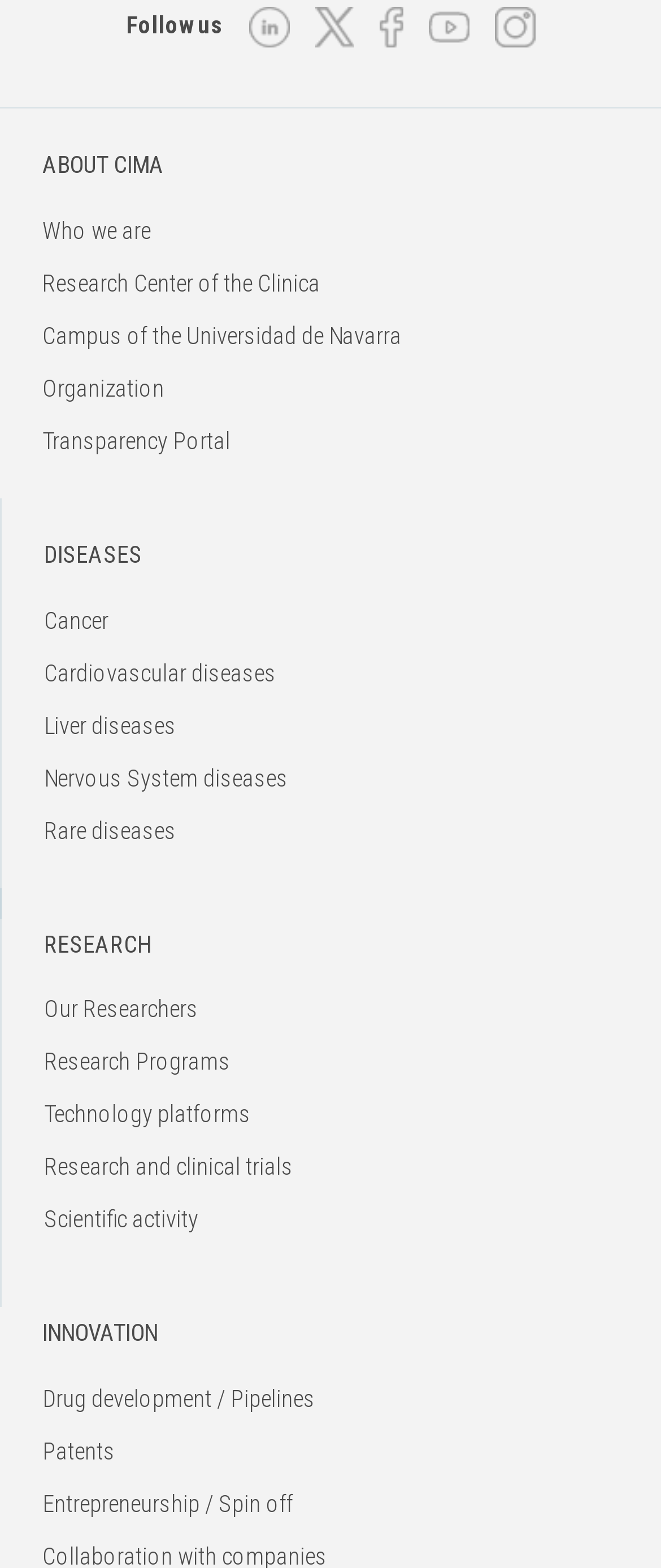Please identify the bounding box coordinates of the element on the webpage that should be clicked to follow this instruction: "Explore research programs". The bounding box coordinates should be given as four float numbers between 0 and 1, formatted as [left, top, right, bottom].

[0.067, 0.668, 0.349, 0.686]